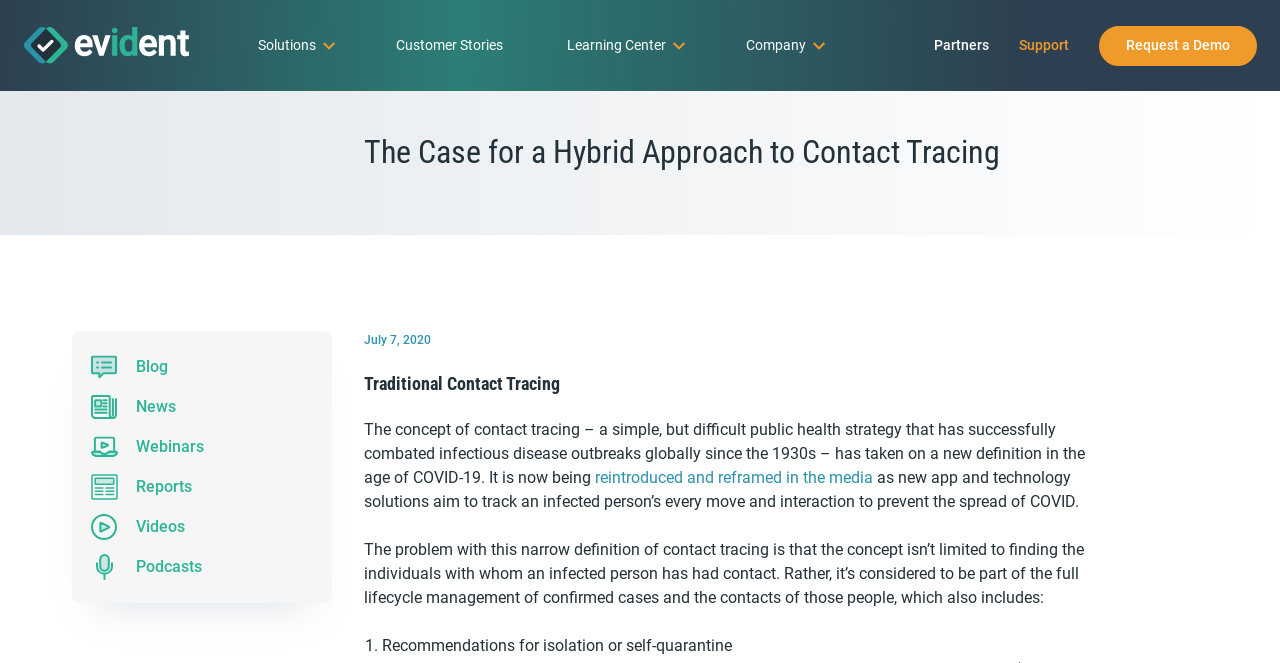Determine the bounding box coordinates of the element that should be clicked to execute the following command: "Click on the 'Blog' link".

[0.069, 0.524, 0.247, 0.584]